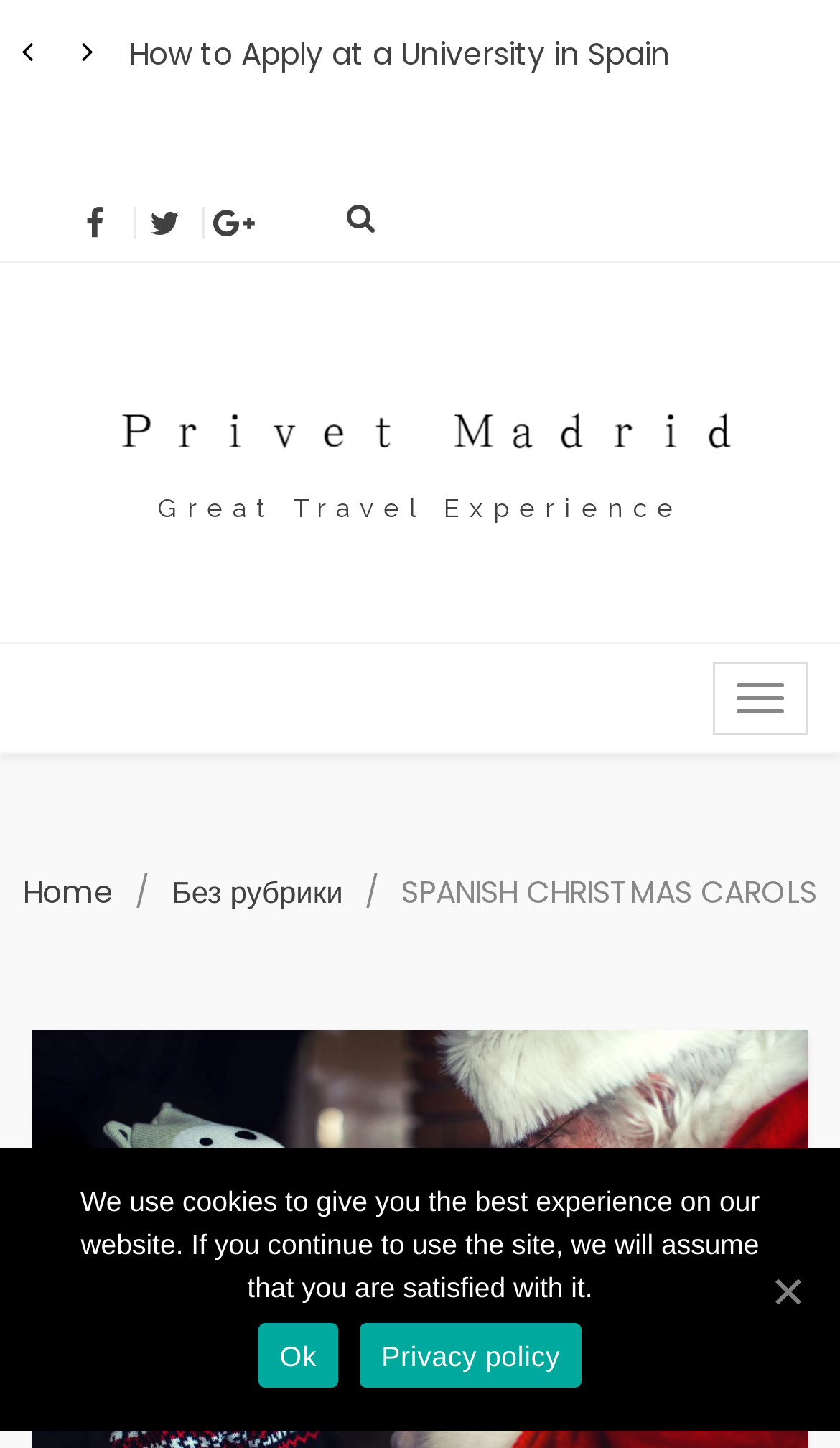Please find the bounding box coordinates of the section that needs to be clicked to achieve this instruction: "Click the MENU button".

[0.849, 0.457, 0.962, 0.507]